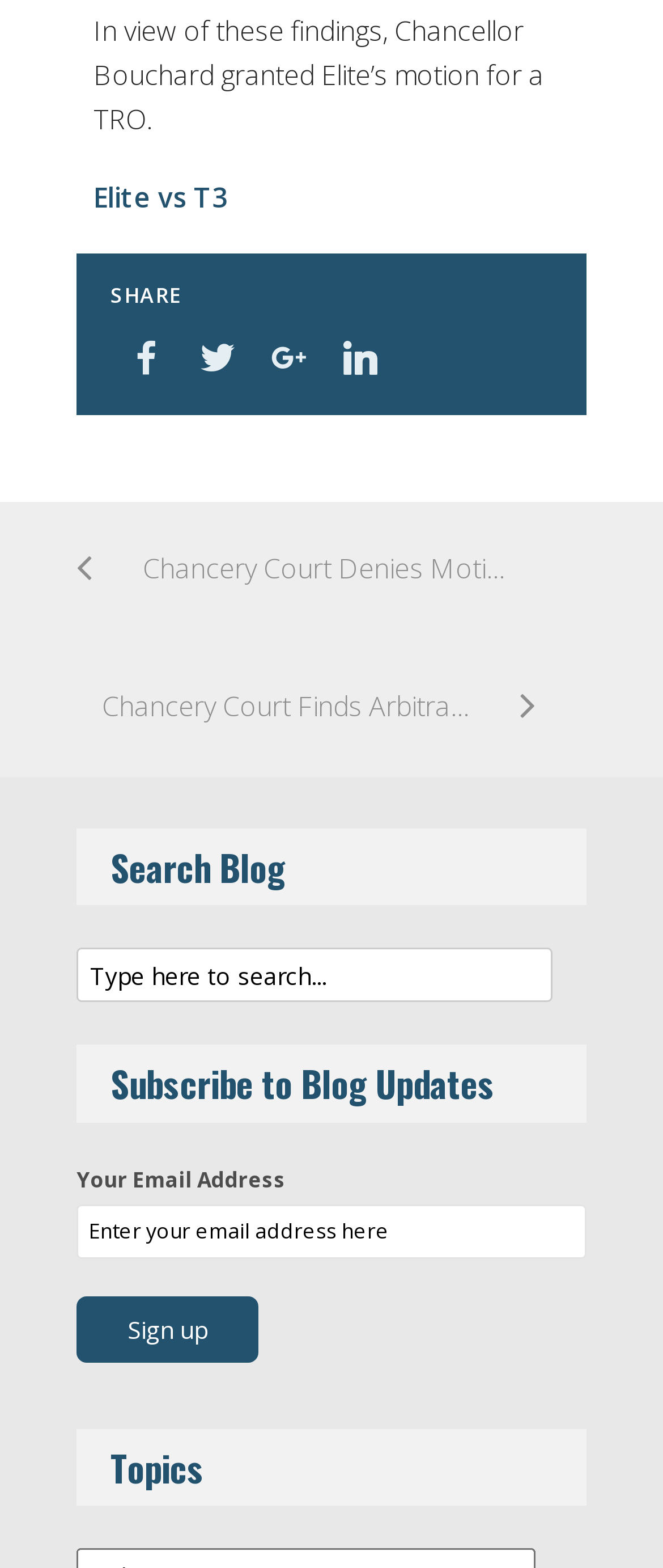What is the purpose of the textbox below 'Search Blog'?
Refer to the image and answer the question using a single word or phrase.

Type here to search